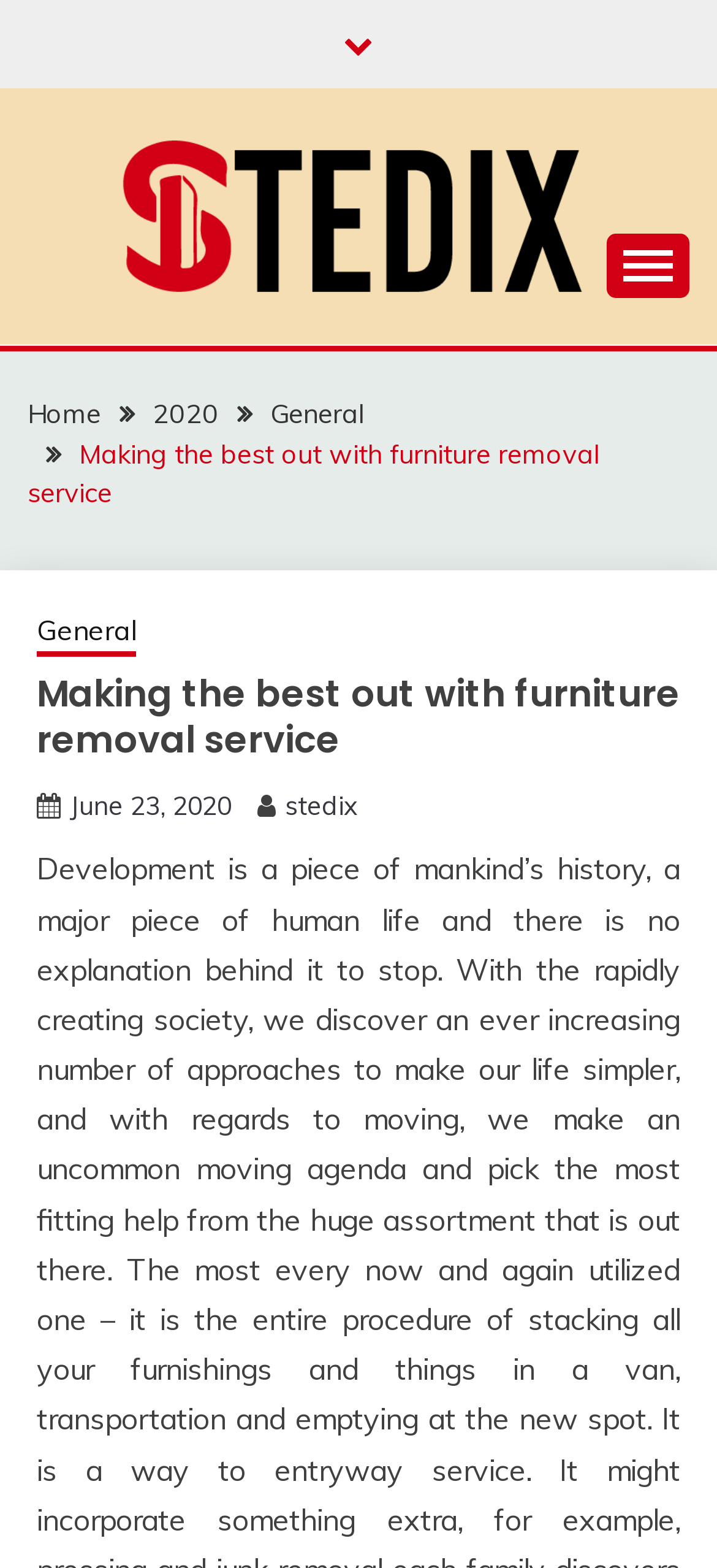Show the bounding box coordinates of the element that should be clicked to complete the task: "Read the article posted on June 23, 2020".

[0.097, 0.504, 0.323, 0.525]